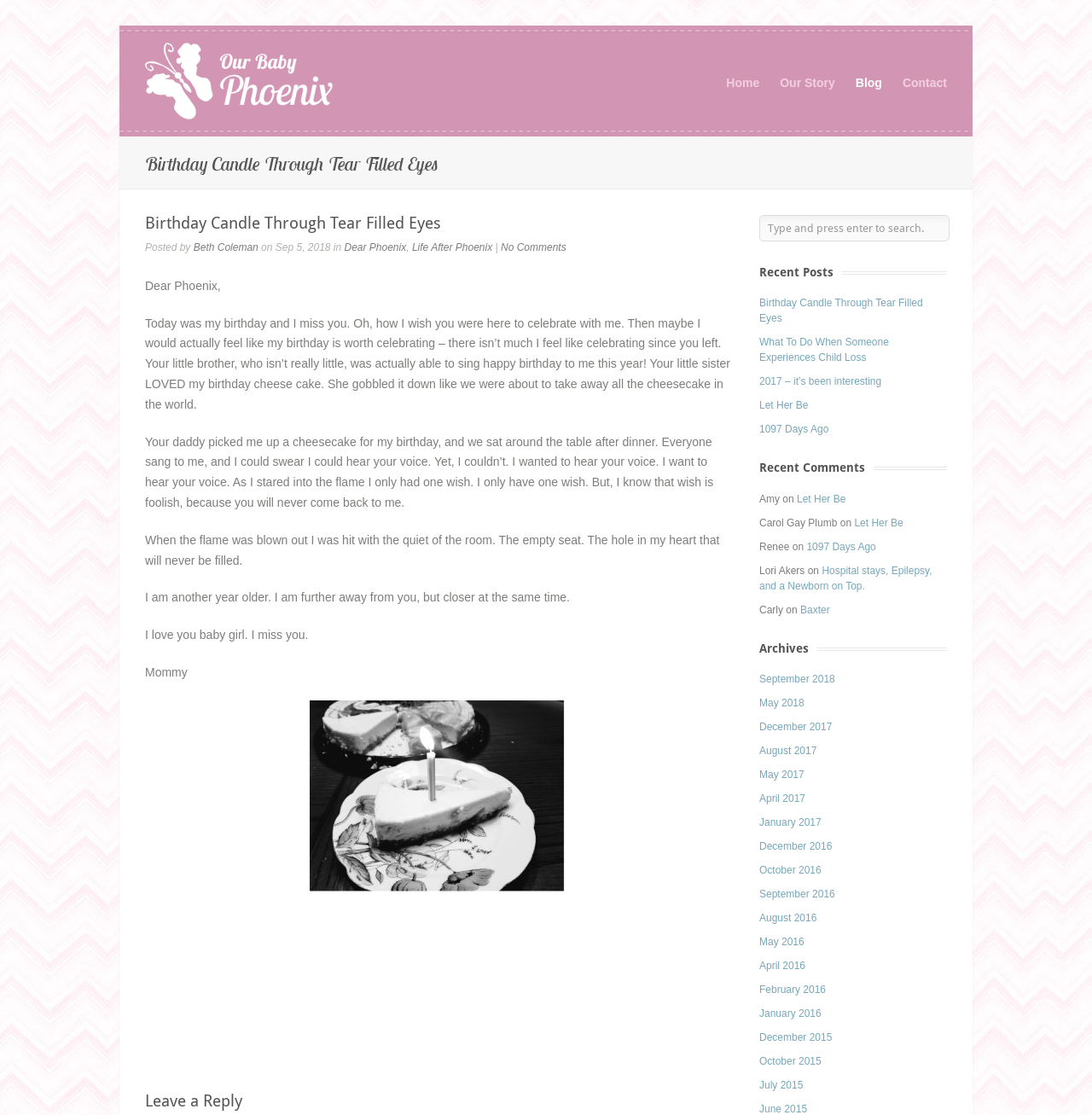Identify the bounding box coordinates of the region that needs to be clicked to carry out this instruction: "Click the 'Home' link". Provide these coordinates as four float numbers ranging from 0 to 1, i.e., [left, top, right, bottom].

[0.665, 0.065, 0.695, 0.084]